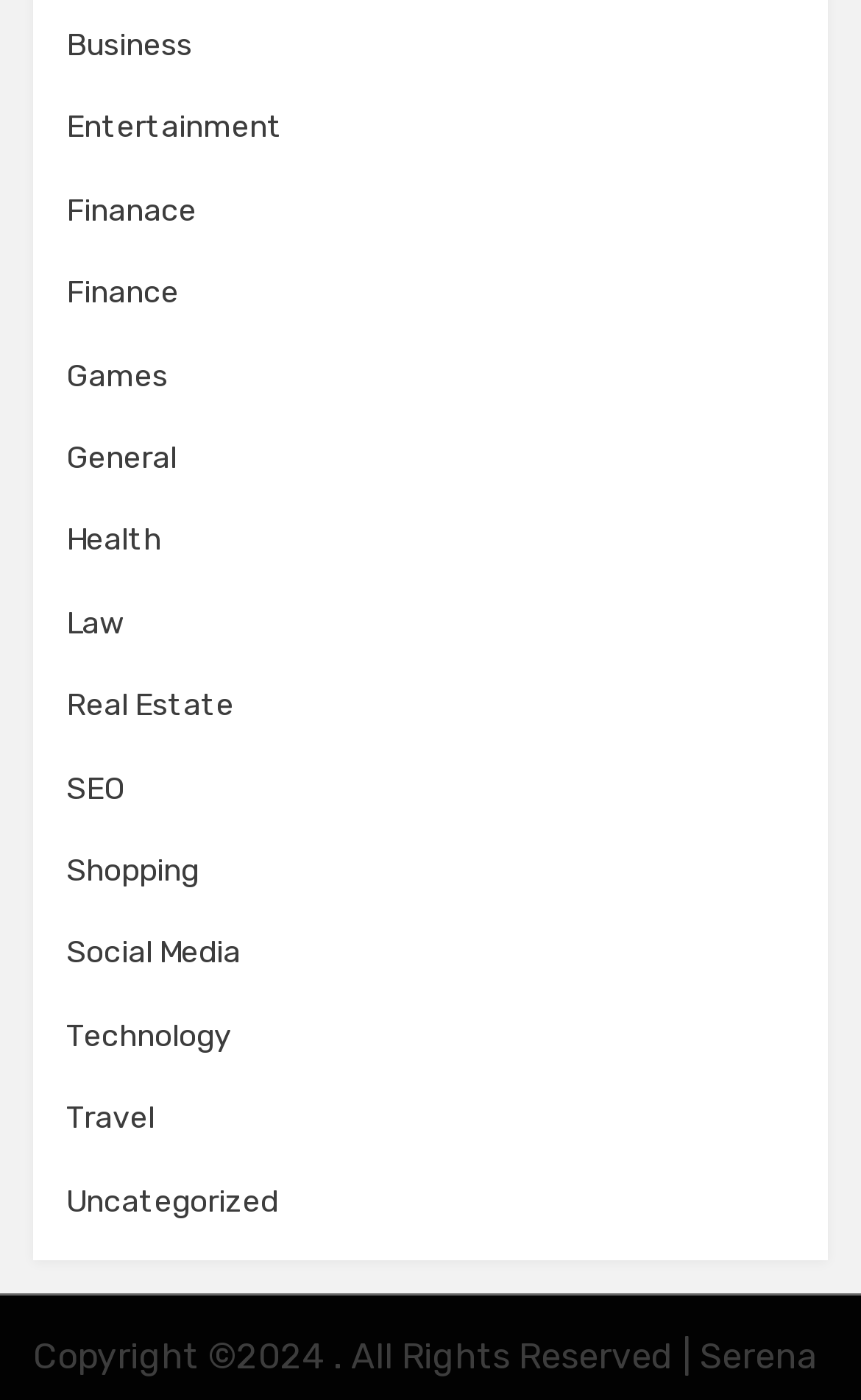Using the provided element description, identify the bounding box coordinates as (top-left x, top-left y, bottom-right x, bottom-right y). Ensure all values are between 0 and 1. Description: Real Estate

[0.077, 0.491, 0.272, 0.517]